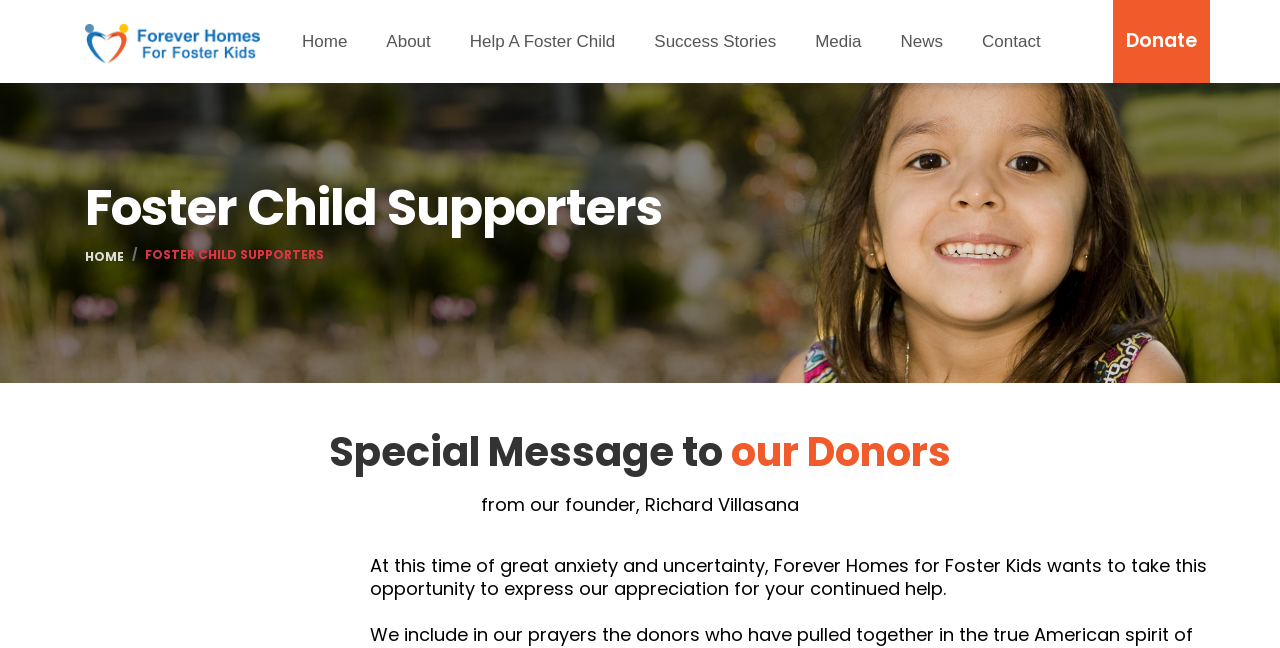Determine the bounding box coordinates for the region that must be clicked to execute the following instruction: "Click the 'Home' link".

[0.23, 0.0, 0.277, 0.128]